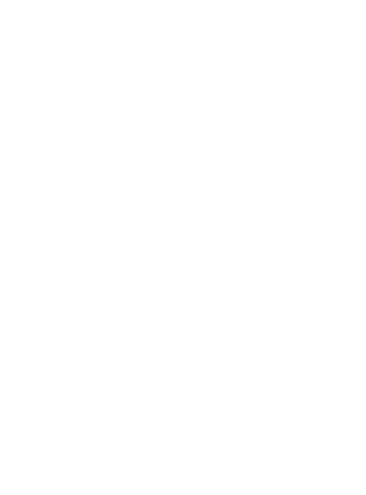Offer a detailed explanation of what is happening in the image.

This image features a vibrant and playful design showcasing a pink dress inspired by the character Princess Jasmine. The dress is tailored with a high-low hemline, perfect for young children who wish to embody the enchanting spirit of the beloved princess. Accompanying the dress is a matching pink crown, making it a delightful addition to any child's dress-up collection. Ideal for costumes, birthday parties, or imaginative play, this stylish outfit embodies charm and adventure, encouraging creativity and fun in every little one's wardrobe.